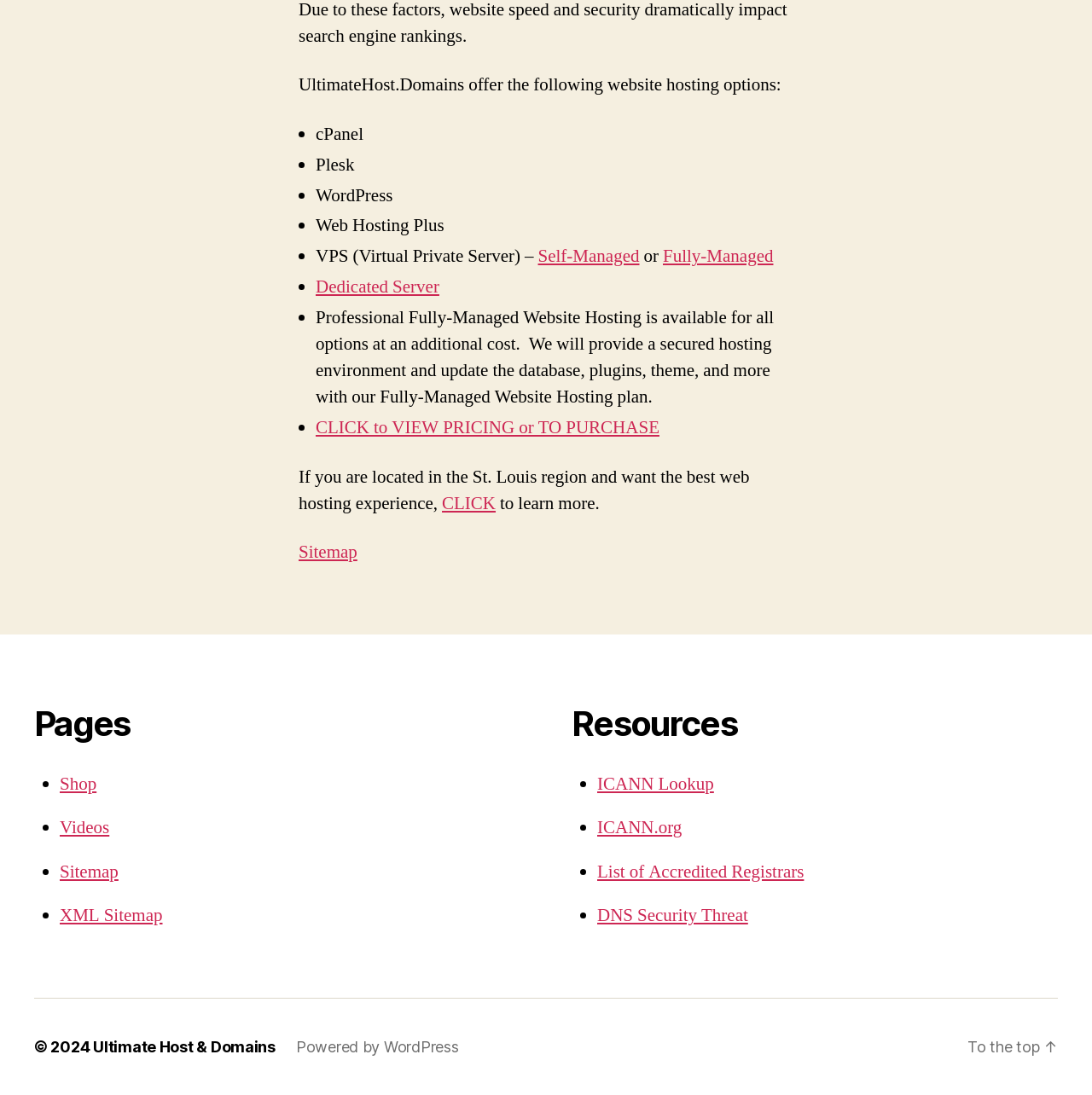Find the bounding box coordinates for the area you need to click to carry out the instruction: "Check the sitemap". The coordinates should be four float numbers between 0 and 1, indicated as [left, top, right, bottom].

[0.273, 0.494, 0.327, 0.515]